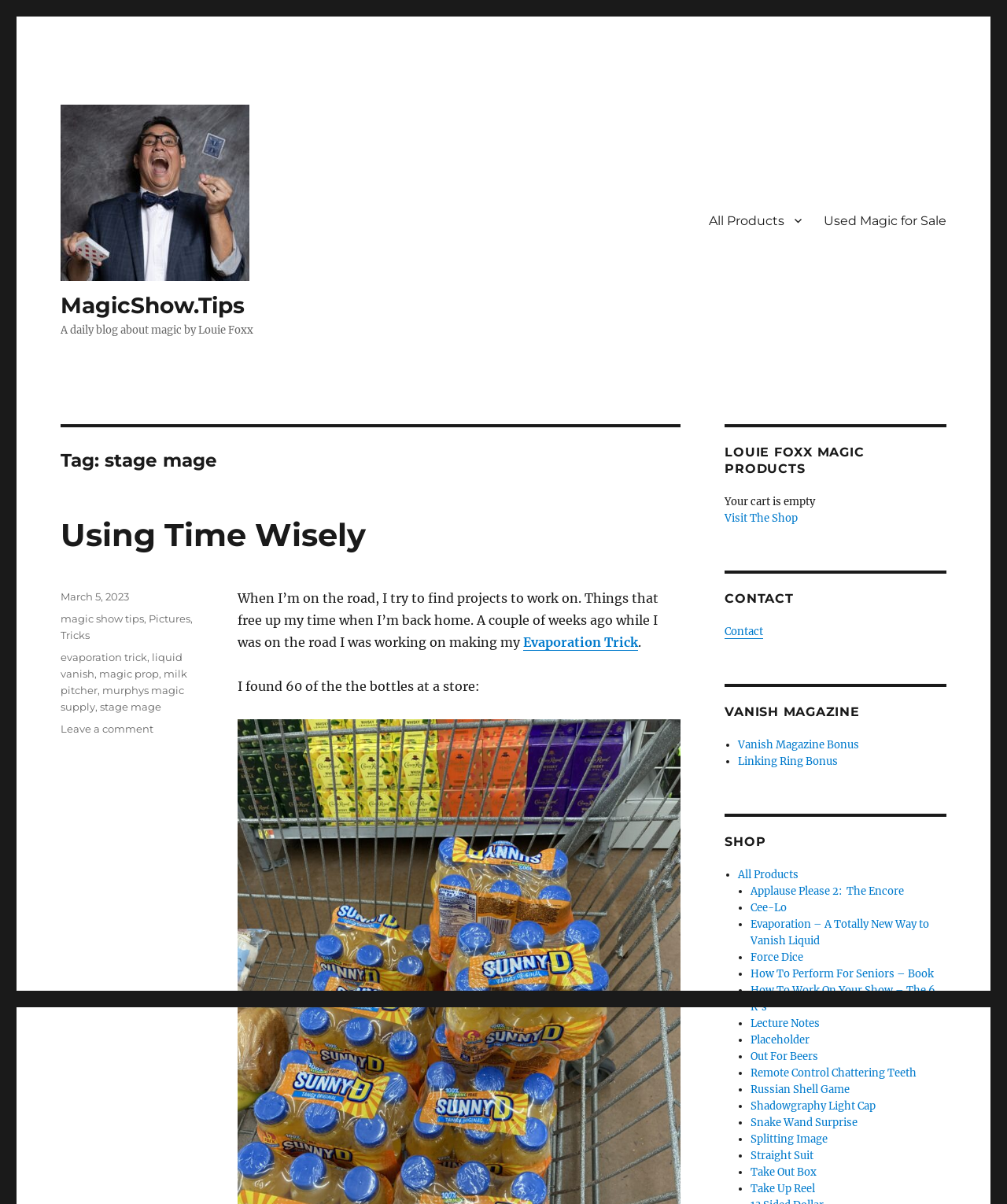Please examine the image and answer the question with a detailed explanation:
What is the title of the latest article?

The title of the latest article can be found in the heading 'Using Time Wisely' which is located at the top of the main content area.